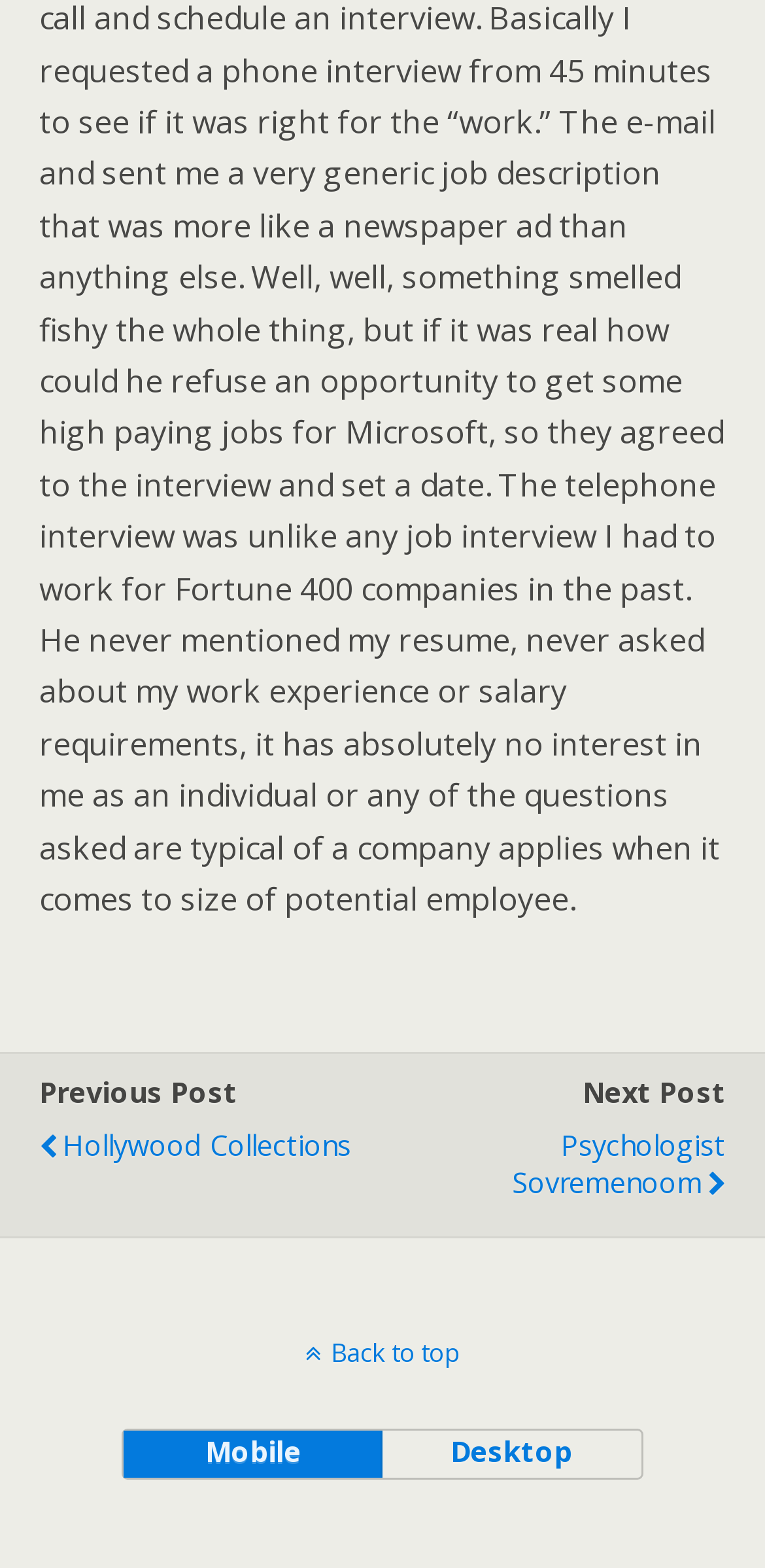How many links are there in the middle section? Using the information from the screenshot, answer with a single word or phrase.

2